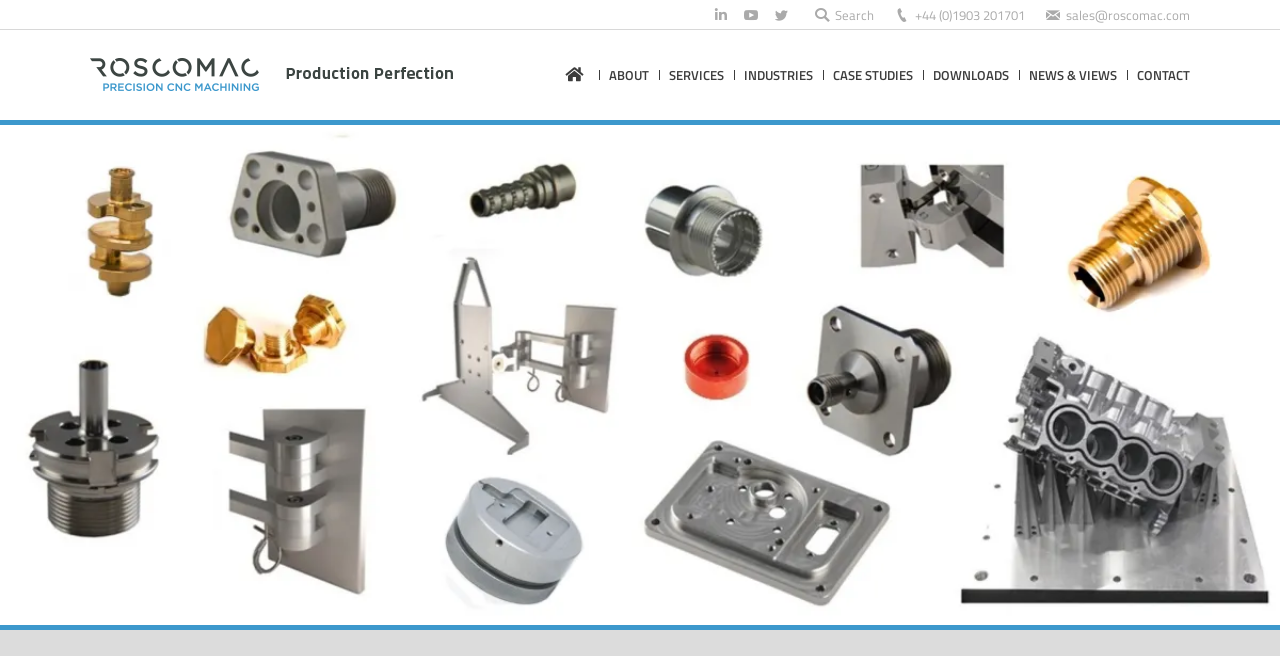Please find the bounding box coordinates of the element that needs to be clicked to perform the following instruction: "View the 'Recent Posts' section". The bounding box coordinates should be four float numbers between 0 and 1, represented as [left, top, right, bottom].

None